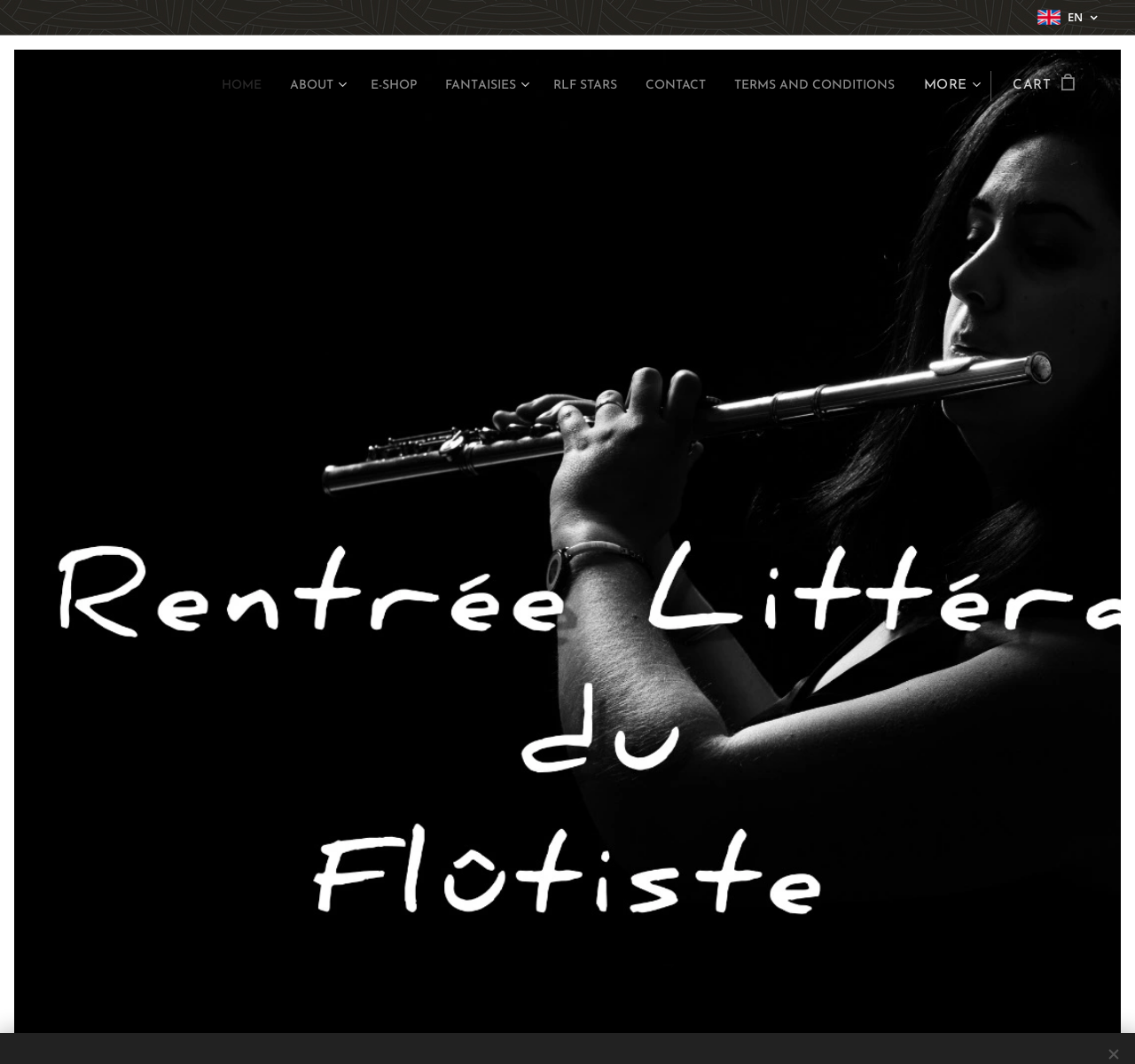How many links are in the top navigation bar?
Please use the visual content to give a single word or phrase answer.

9